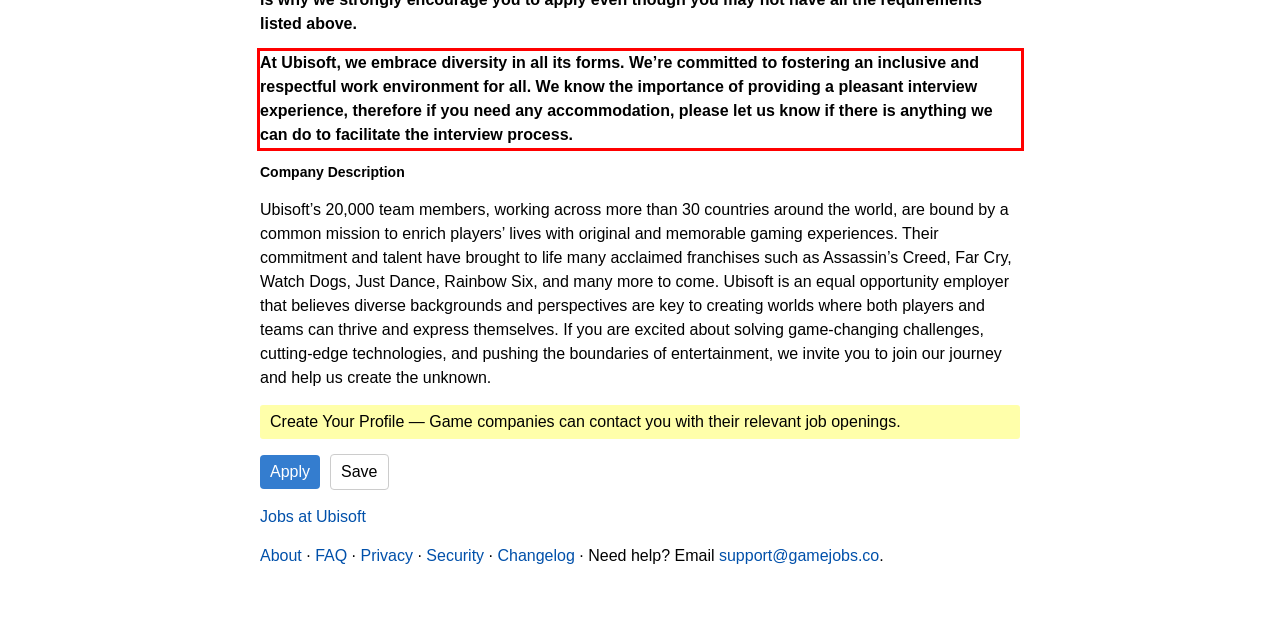Identify and transcribe the text content enclosed by the red bounding box in the given screenshot.

At Ubisoft, we embrace diversity in all its forms. We’re committed to fostering an inclusive and respectful work environment for all. We know the importance of providing a pleasant interview experience, therefore if you need any accommodation, please let us know if there is anything we can do to facilitate the interview process.